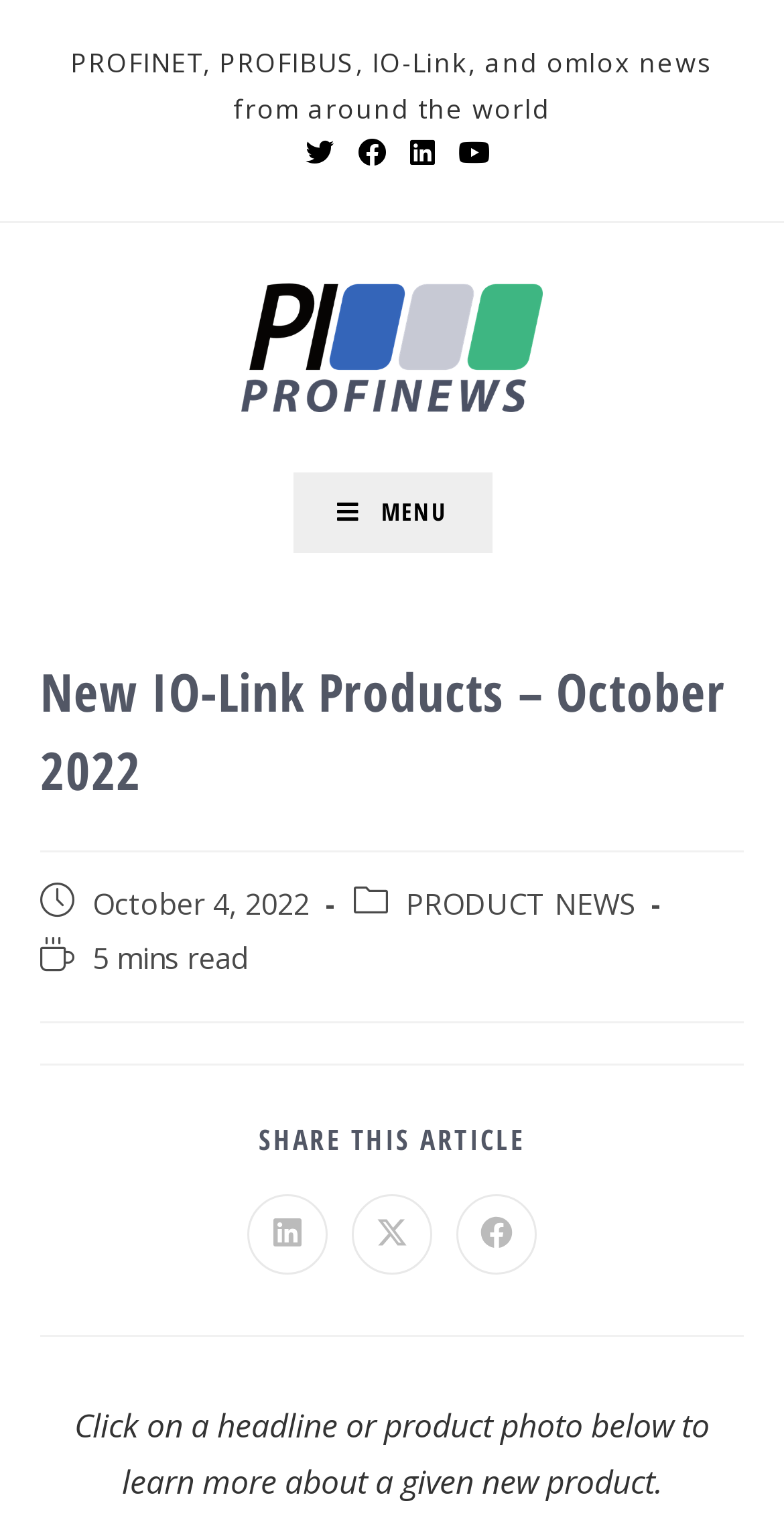What is the category of the post?
Please look at the screenshot and answer using one word or phrase.

PRODUCT NEWS